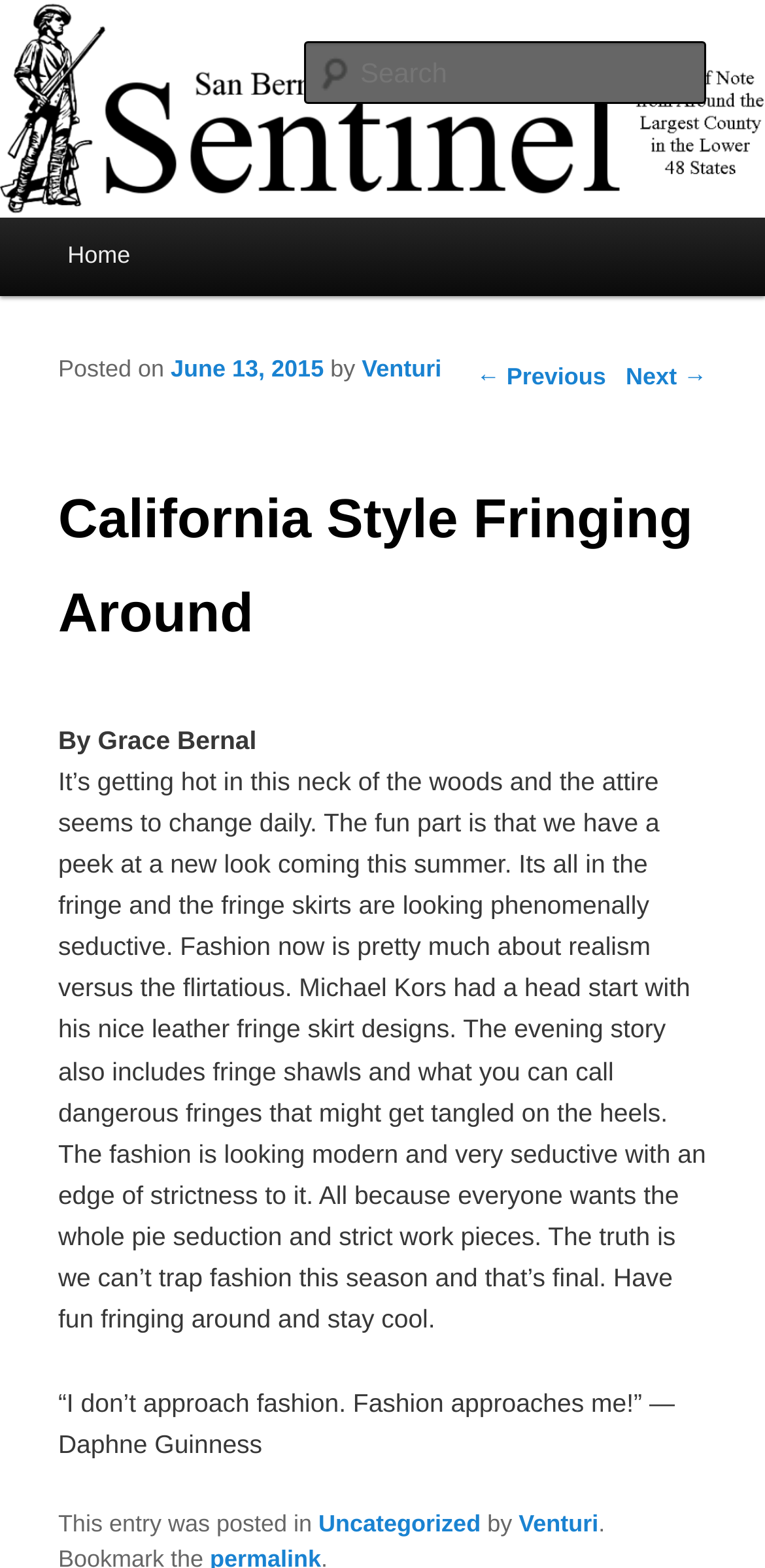Locate the bounding box coordinates of the element I should click to achieve the following instruction: "Read the previous post".

[0.623, 0.231, 0.792, 0.248]